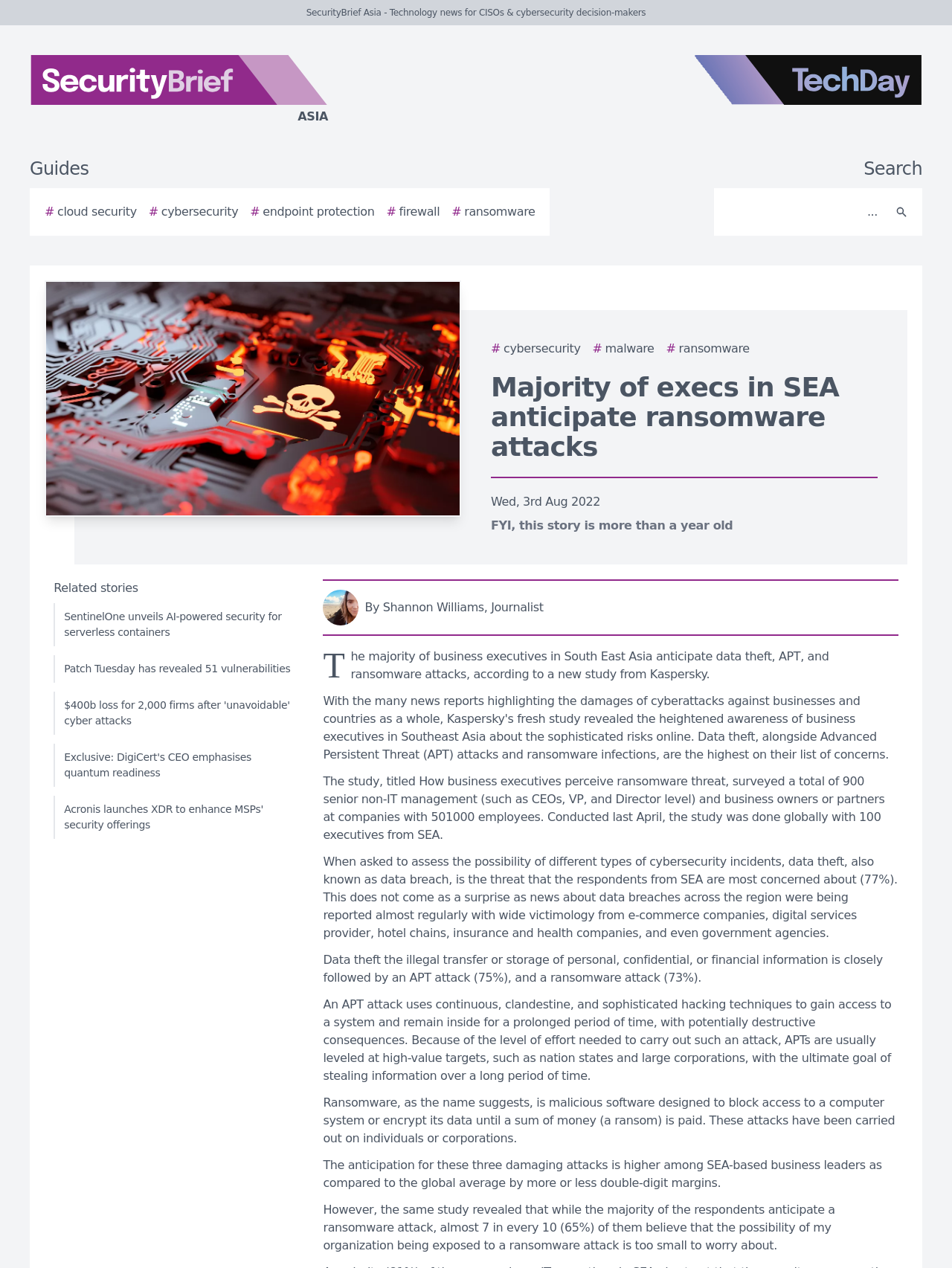Give a detailed account of the webpage.

This webpage is a news article from SecurityBrief Asia, a technology news website for CISOs and cybersecurity decision-makers. At the top of the page, there is a logo of SecurityBrief Asia on the left and a TechDay logo on the right. Below the logos, there are navigation links to guides and search functionality.

The main content of the article is about a study by Kaspersky that reveals the majority of business executives in South East Asia anticipate data theft, APT, and ransomware attacks. The study surveyed 900 senior non-IT management and business owners or partners at companies with 501-1000 employees.

The article is divided into several sections, with headings and paragraphs of text. There are also links to related stories at the bottom of the page, including articles about SentinelOne's AI-powered security, Patch Tuesday vulnerabilities, and cyber attacks on firms.

On the left side of the article, there is an image of the author, Shannon Williams, a journalist. The article also includes an image of a story, which is likely a relevant graphic or illustration.

There are several links to other articles and topics throughout the page, including cloud security, cybersecurity, endpoint protection, firewall, ransomware, and malware. The search functionality is located at the top right of the page, allowing users to search for specific topics or keywords.